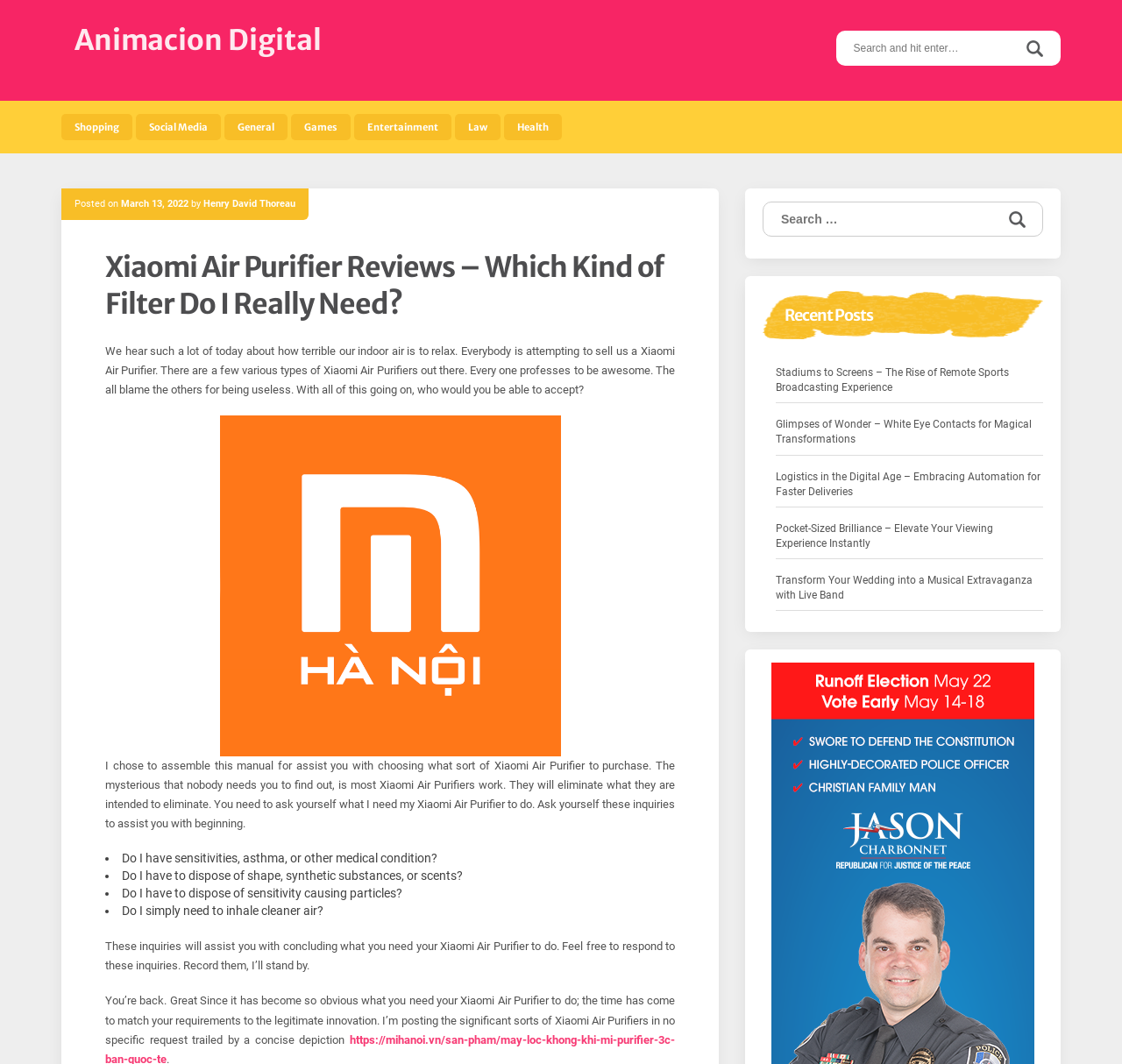How many types of questions are asked to assist in choosing a Xiaomi Air Purifier?
Observe the image and answer the question with a one-word or short phrase response.

4